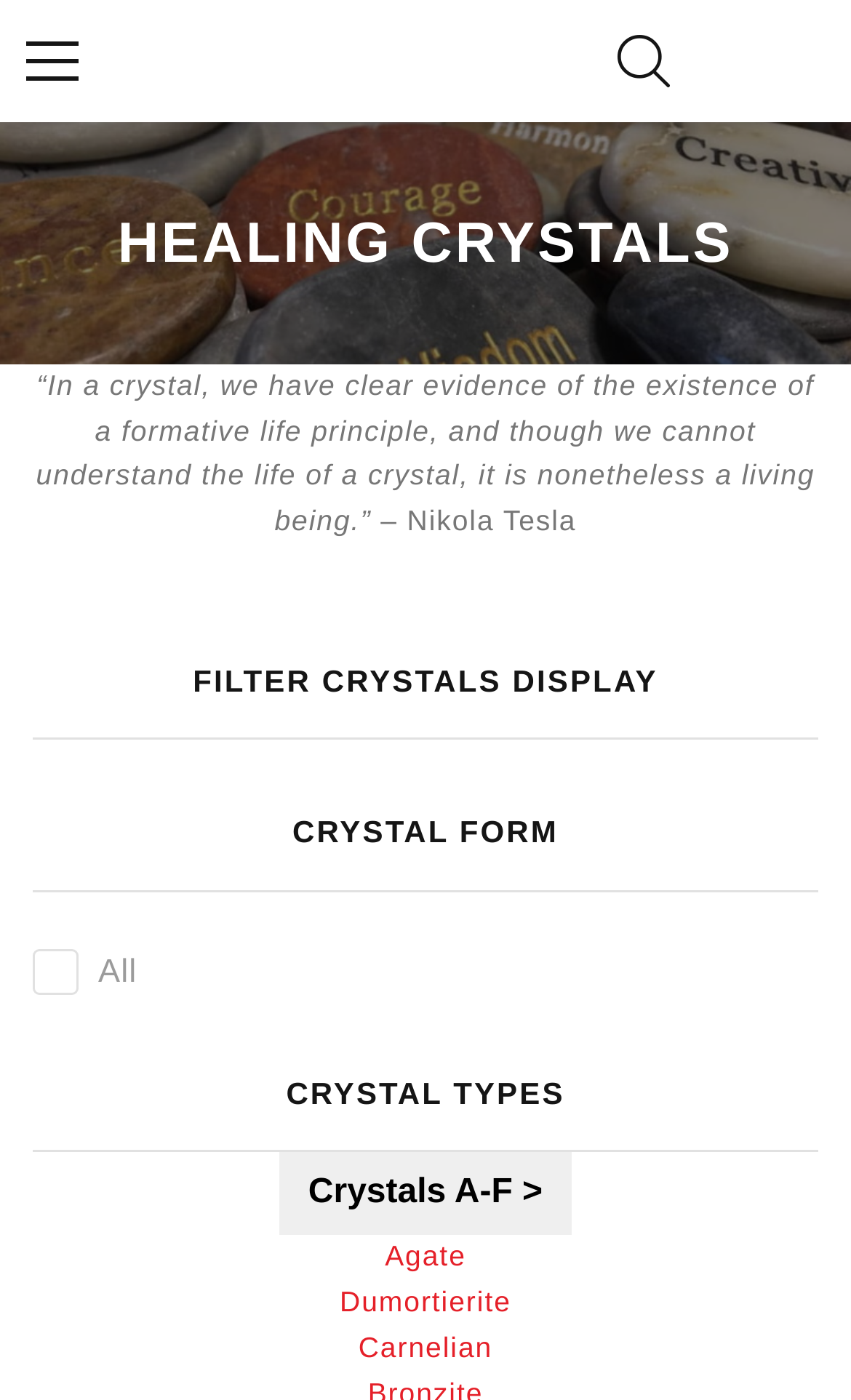What is the symbol on the second button from the top?
Can you give a detailed and elaborate answer to the question?

The second button from the top has a symbol '' on it, which is not a standard alphanumeric character. The meaning of this symbol is not explicitly stated on the webpage.